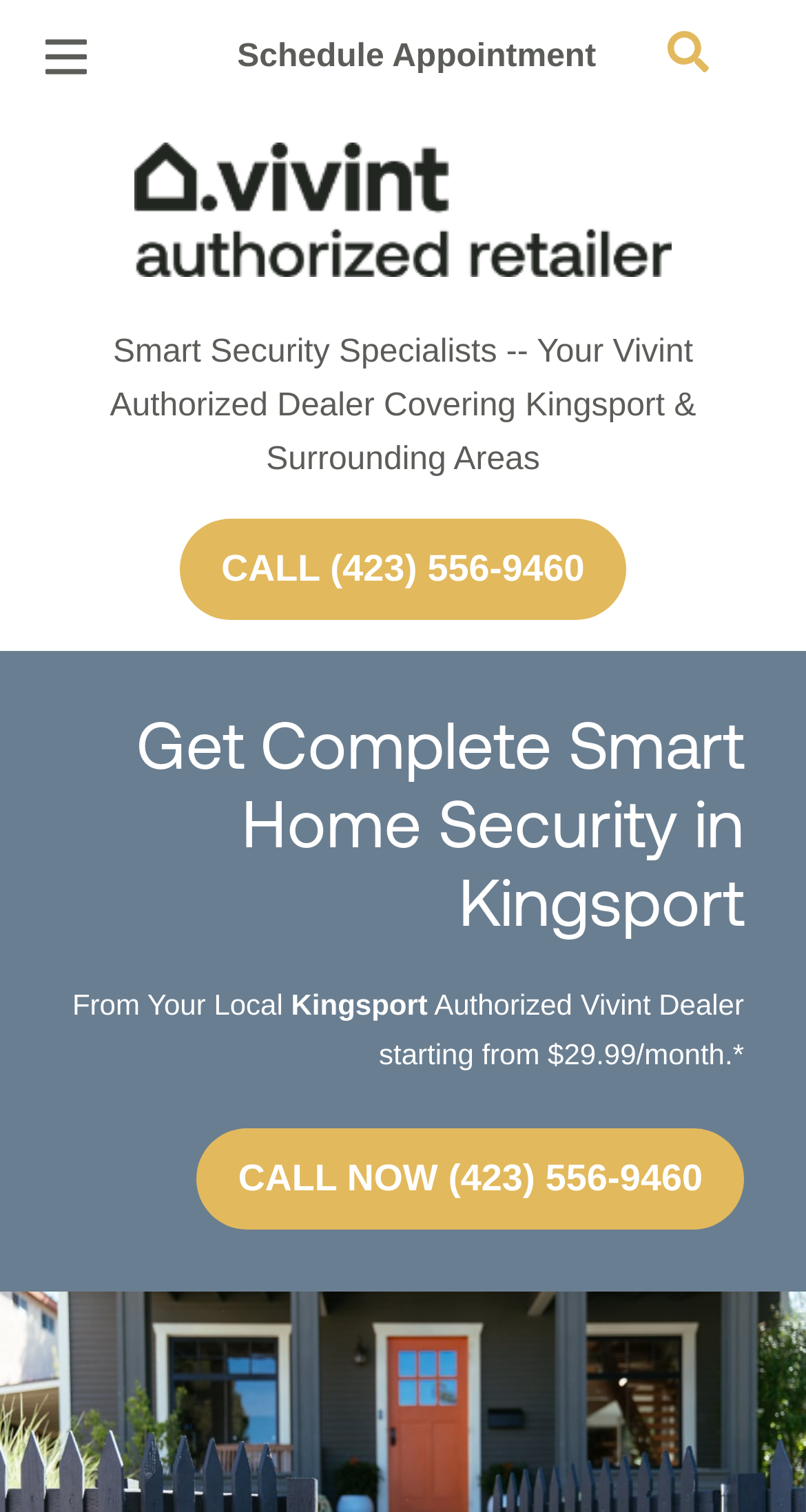Using the description: "Cameras", identify the bounding box of the corresponding UI element in the screenshot.

[0.077, 0.16, 0.487, 0.223]